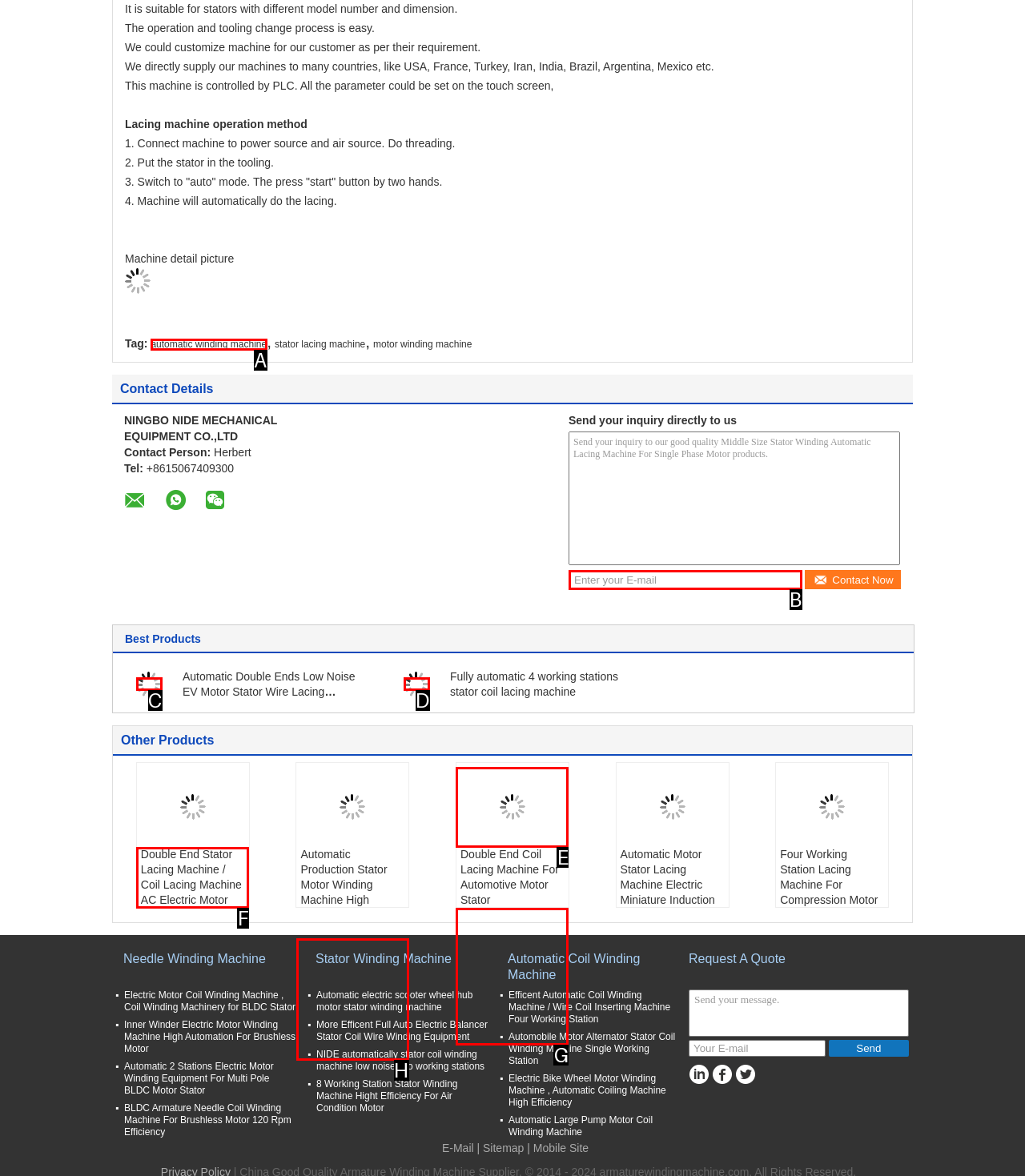Identify the HTML element to click to fulfill this task: Learn more about the 'Fully automatic 4 working stations stator coil lacing machine'
Answer with the letter from the given choices.

D